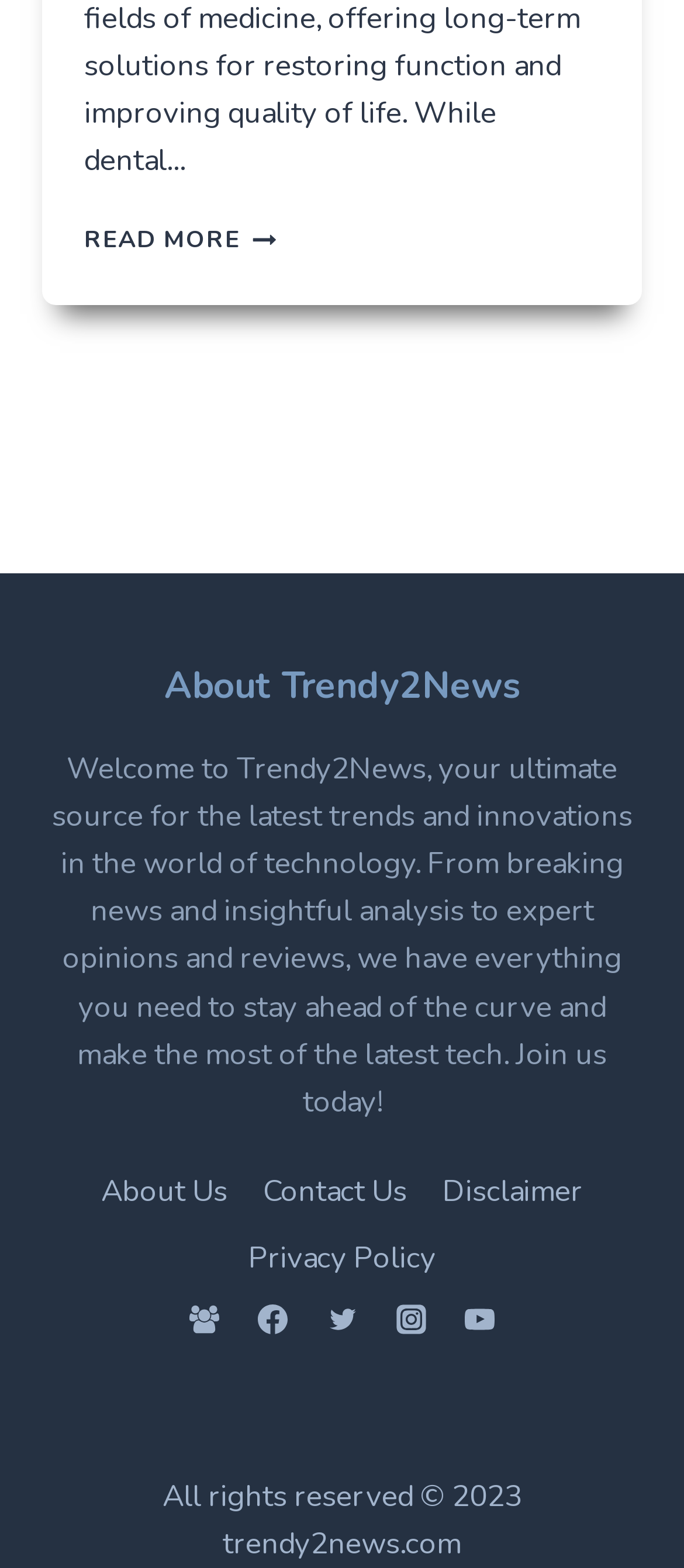From the webpage screenshot, identify the region described by Menu. Provide the bounding box coordinates as (top-left x, top-left y, bottom-right x, bottom-right y), with each value being a floating point number between 0 and 1.

None